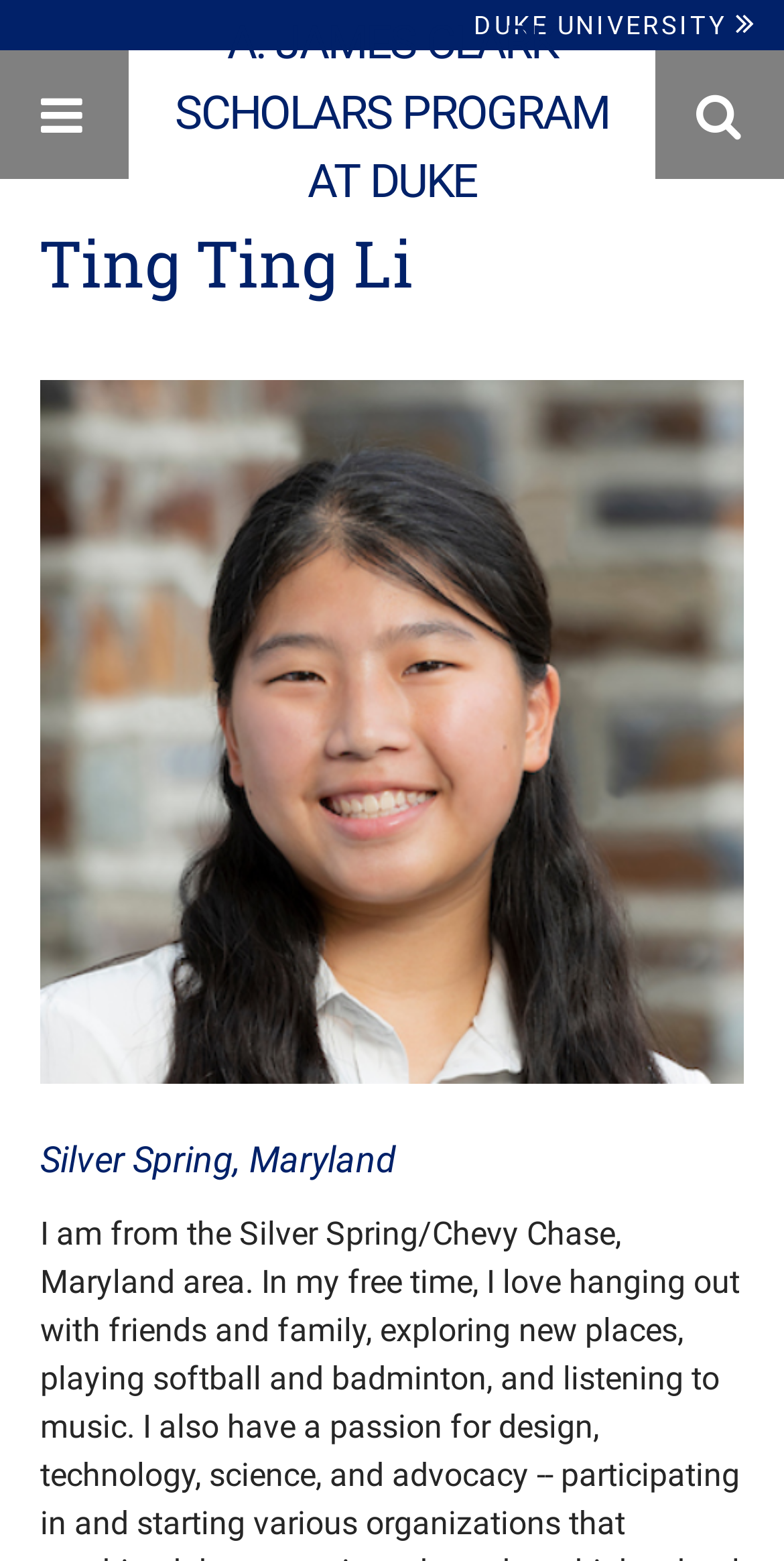Answer succinctly with a single word or phrase:
What is the location of Ting Ting Li?

Silver Spring, Maryland